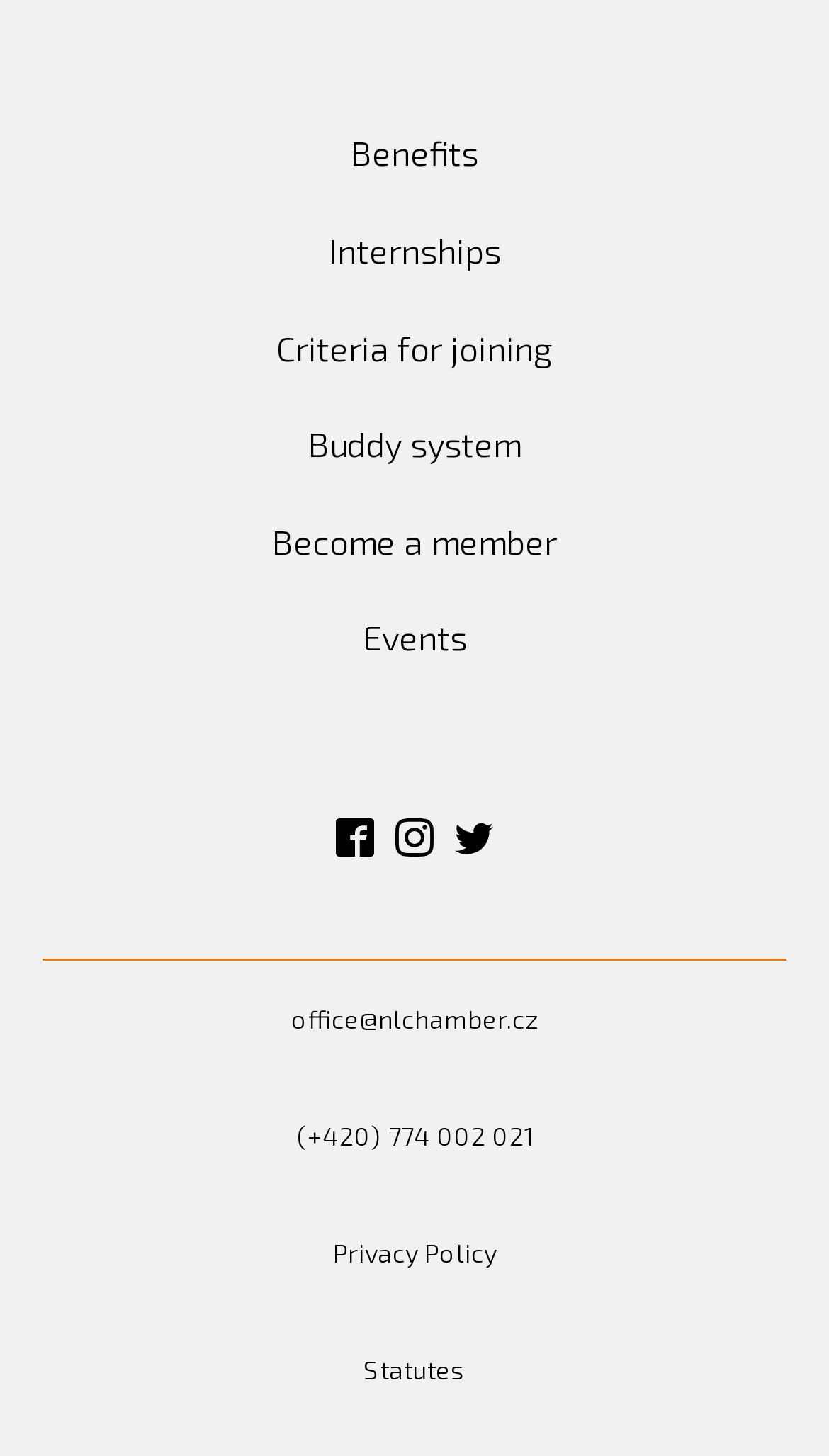Determine the bounding box coordinates of the target area to click to execute the following instruction: "Visit our Facebook."

[0.405, 0.562, 0.451, 0.588]